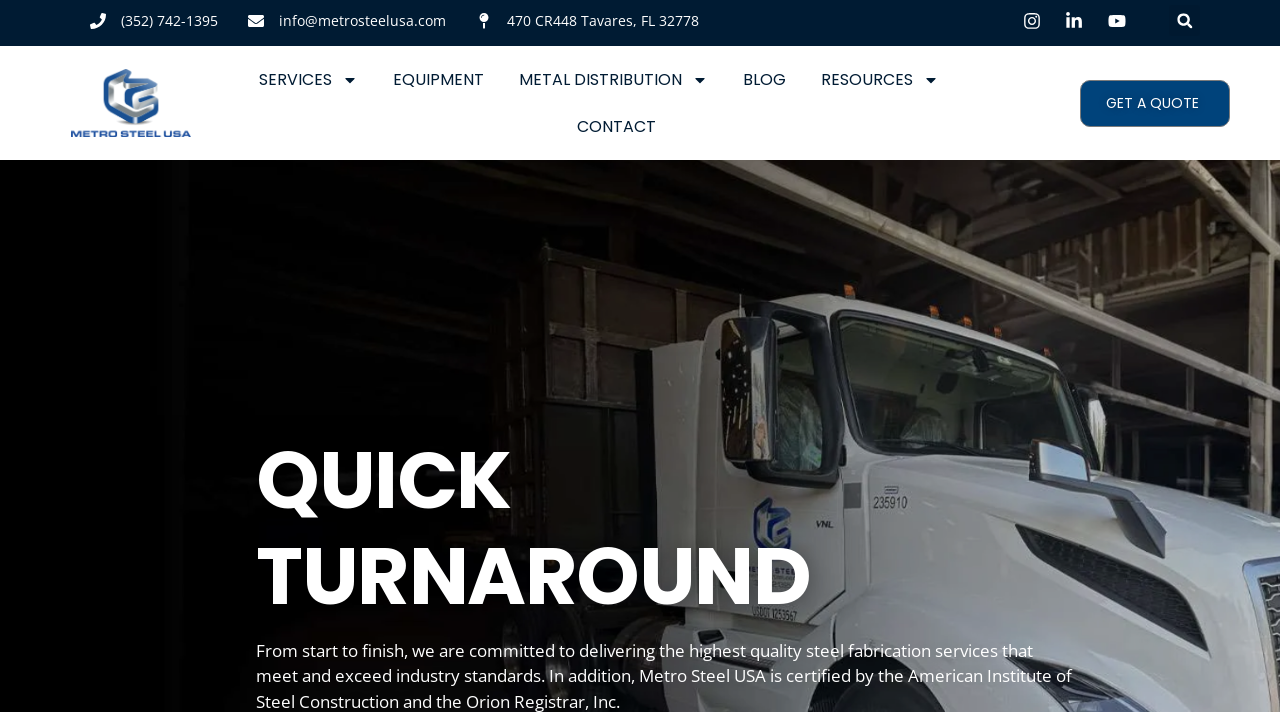Using the element description kkileen@magicalmomentsvacations.com, predict the bounding box coordinates for the UI element. Provide the coordinates in (top-left x, top-left y, bottom-right x, bottom-right y) format with values ranging from 0 to 1.

None